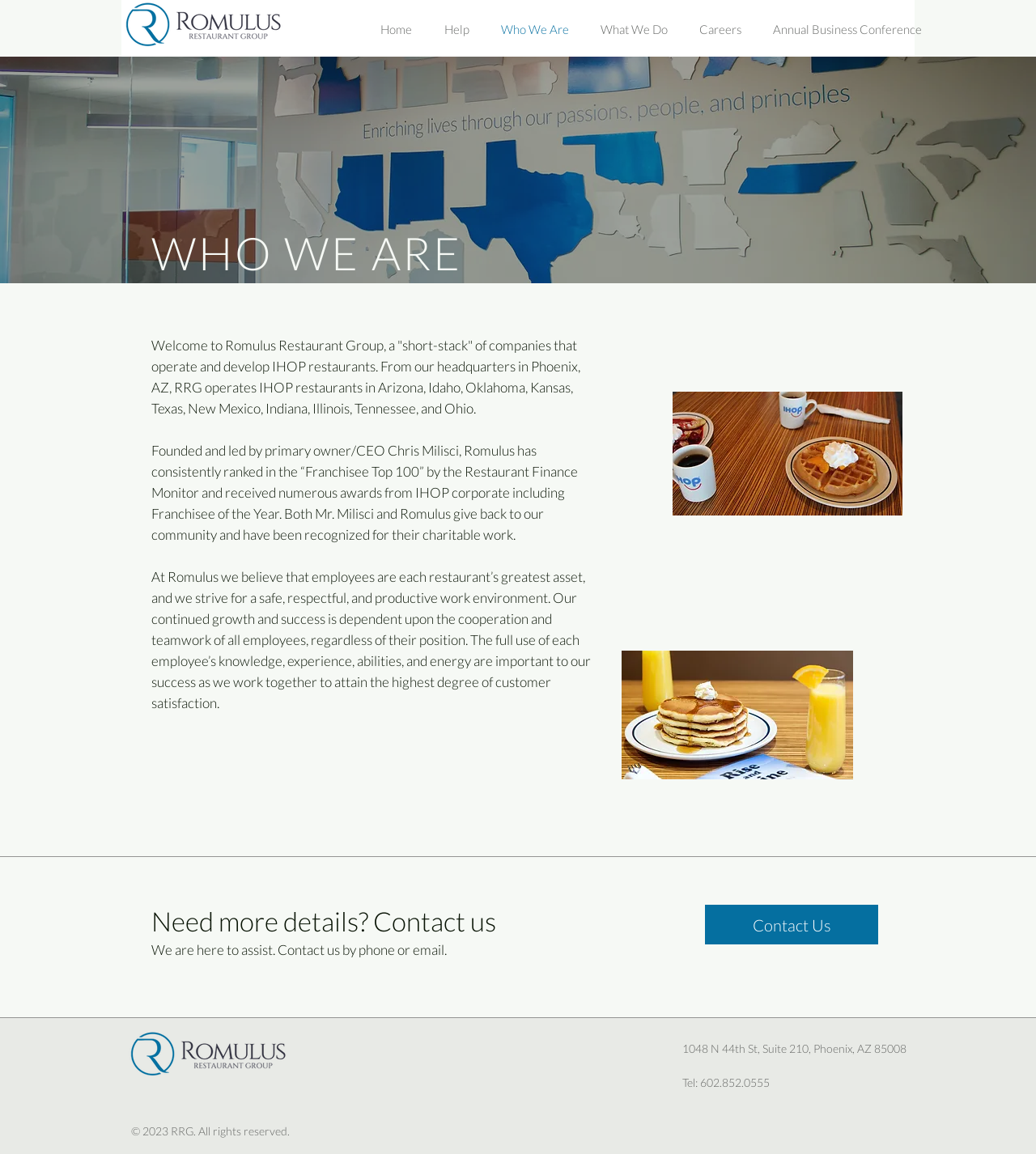Where is the headquarters of Romulus Restaurant Group located?
Answer the question with a detailed explanation, including all necessary information.

The webpage mentions that the headquarters of Romulus Restaurant Group is located in Phoenix, AZ, which is also mentioned in the address at the bottom of the page.